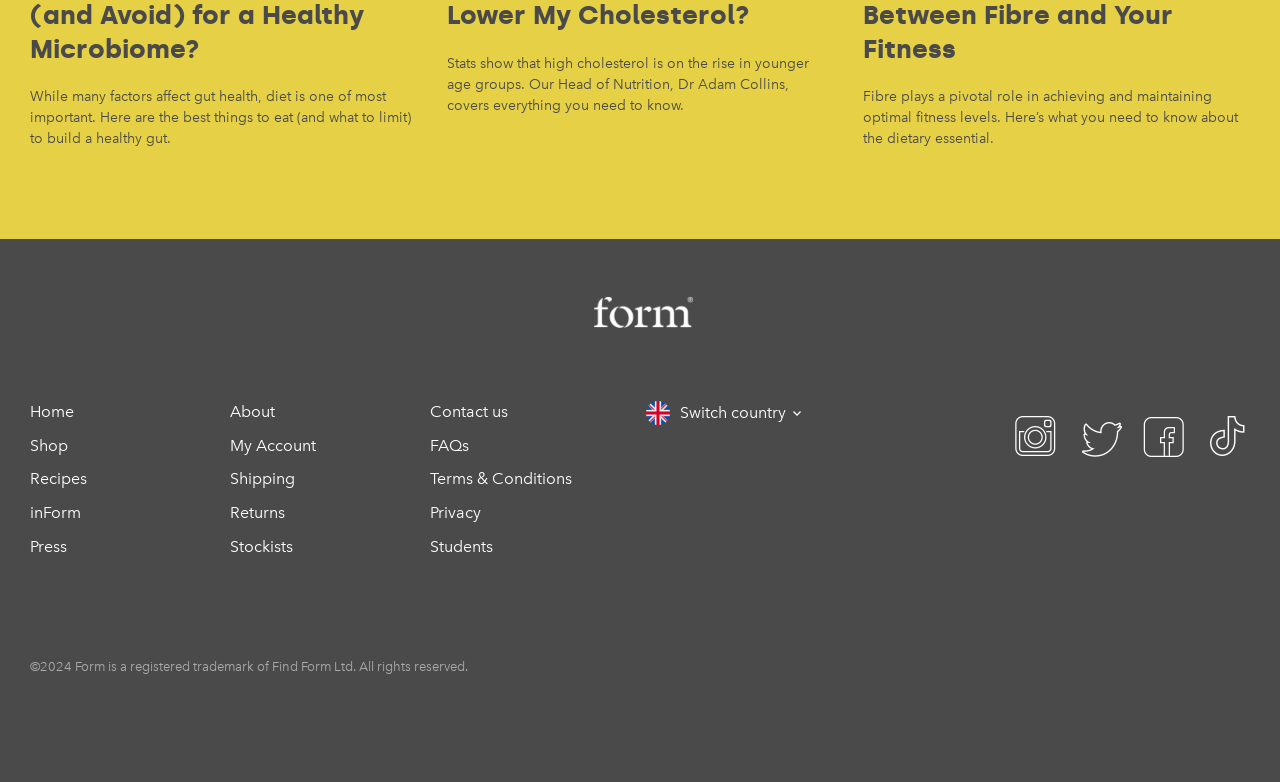Determine the bounding box coordinates of the region I should click to achieve the following instruction: "Visit the 'Ocean Positive' webpage". Ensure the bounding box coordinates are four float numbers between 0 and 1, i.e., [left, top, right, bottom].

[0.876, 0.711, 0.923, 0.736]